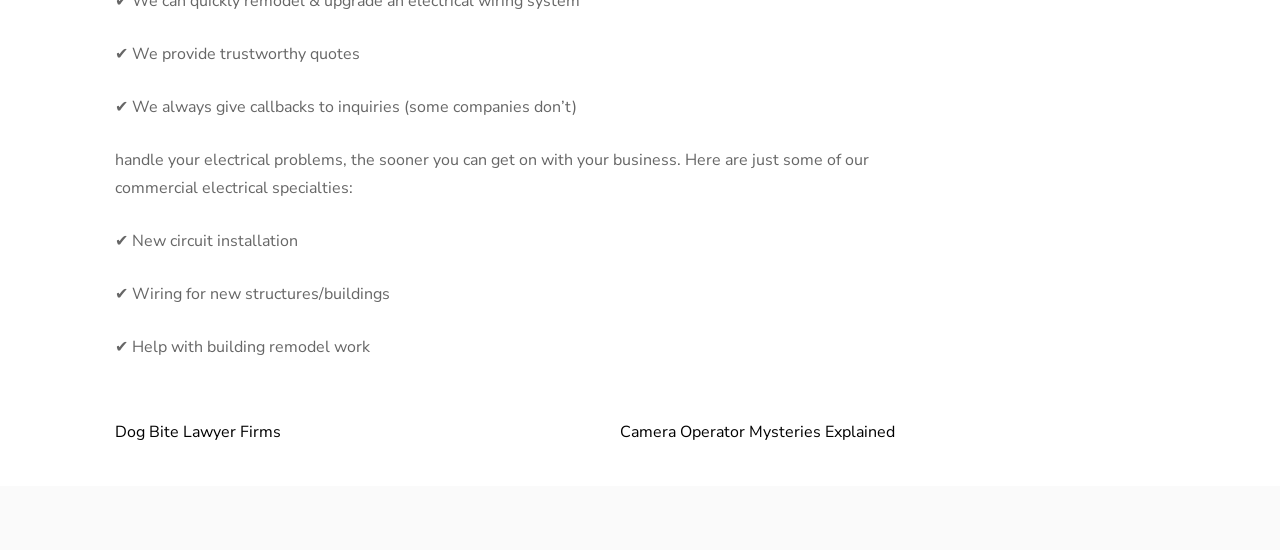Please answer the following question using a single word or phrase: 
What is the third commercial electrical specialty?

Help with building remodel work